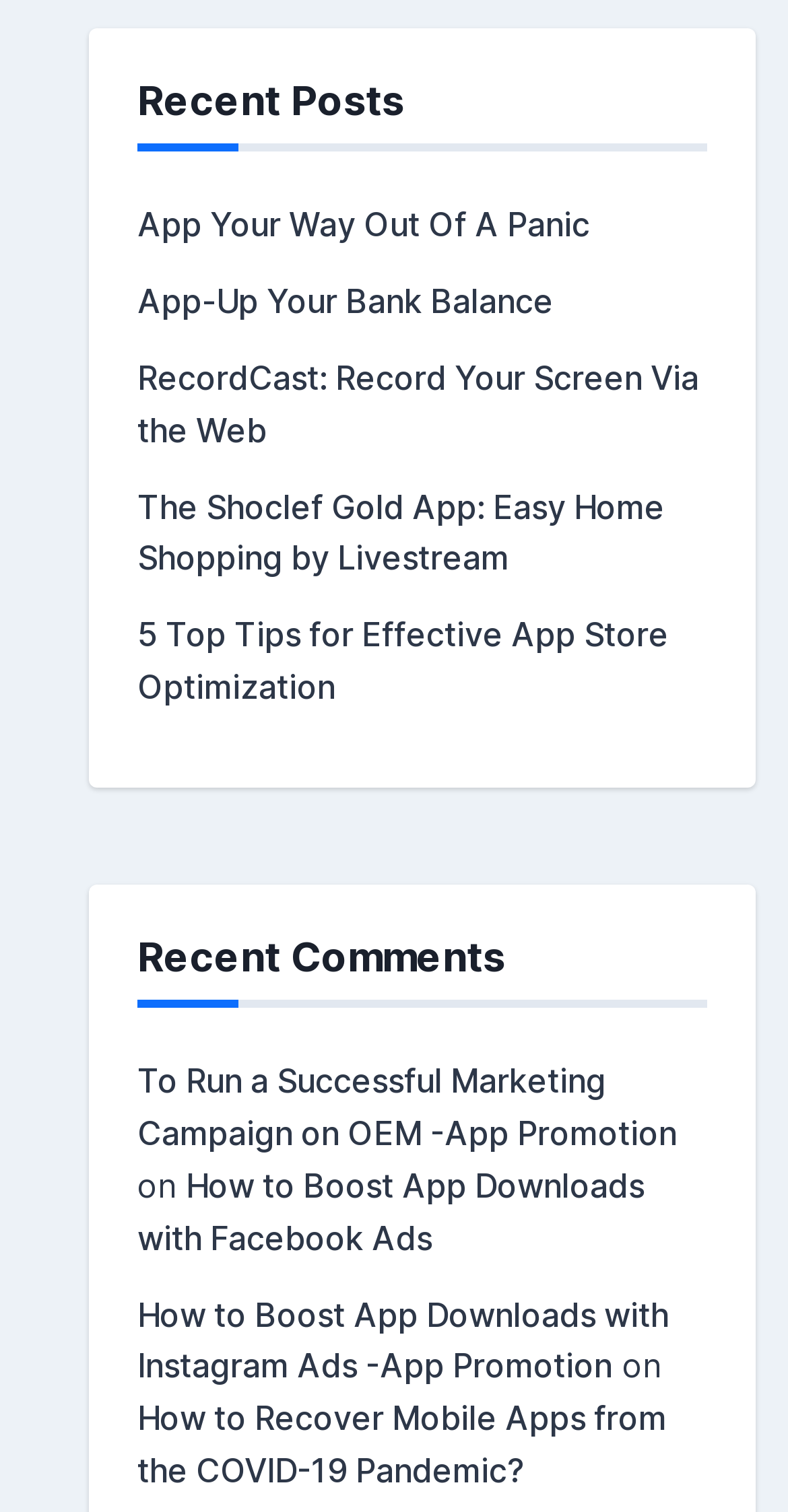Provide the bounding box coordinates for the area that should be clicked to complete the instruction: "Check recent comments".

[0.174, 0.617, 0.897, 0.667]